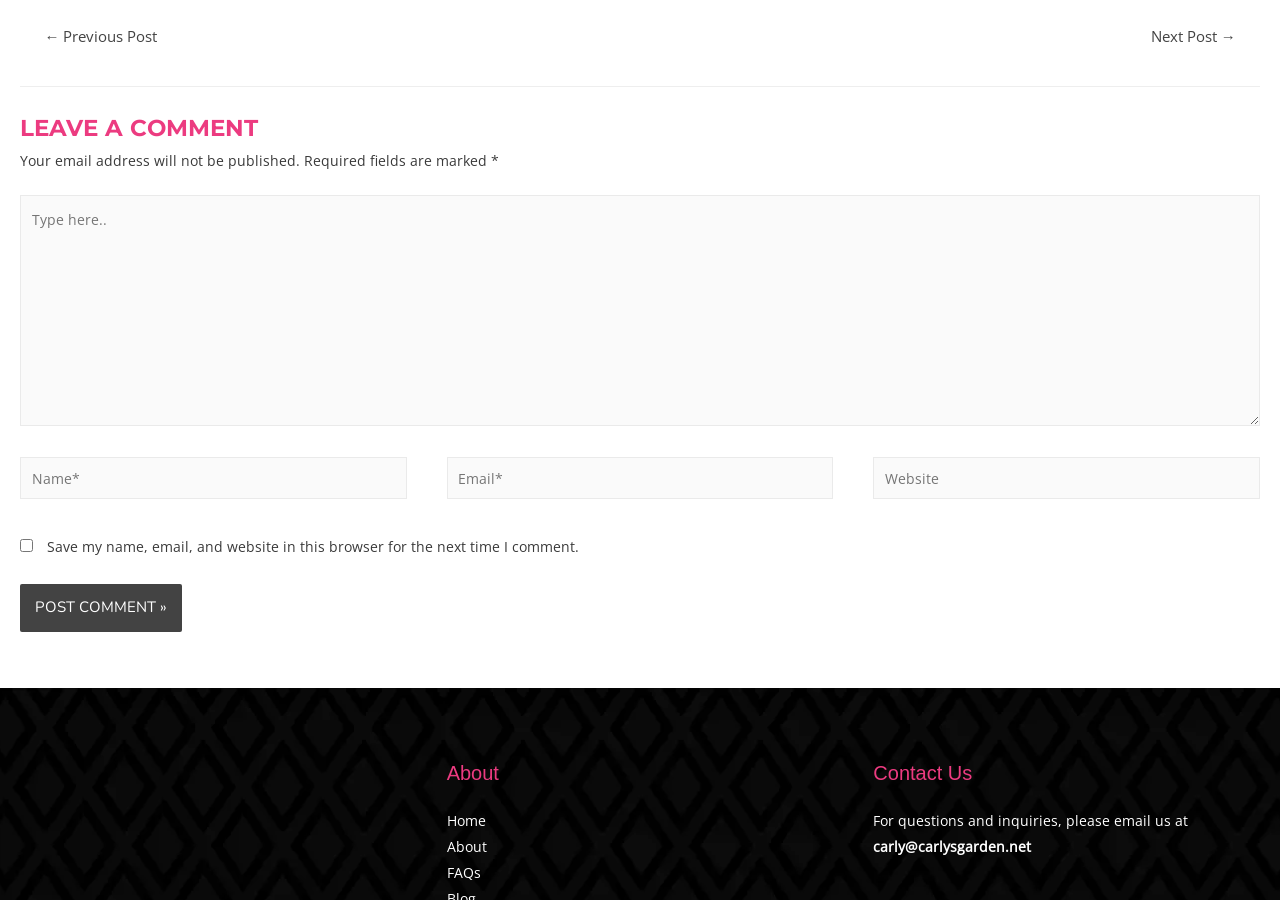How many text fields are in the comment form?
Your answer should be a single word or phrase derived from the screenshot.

4